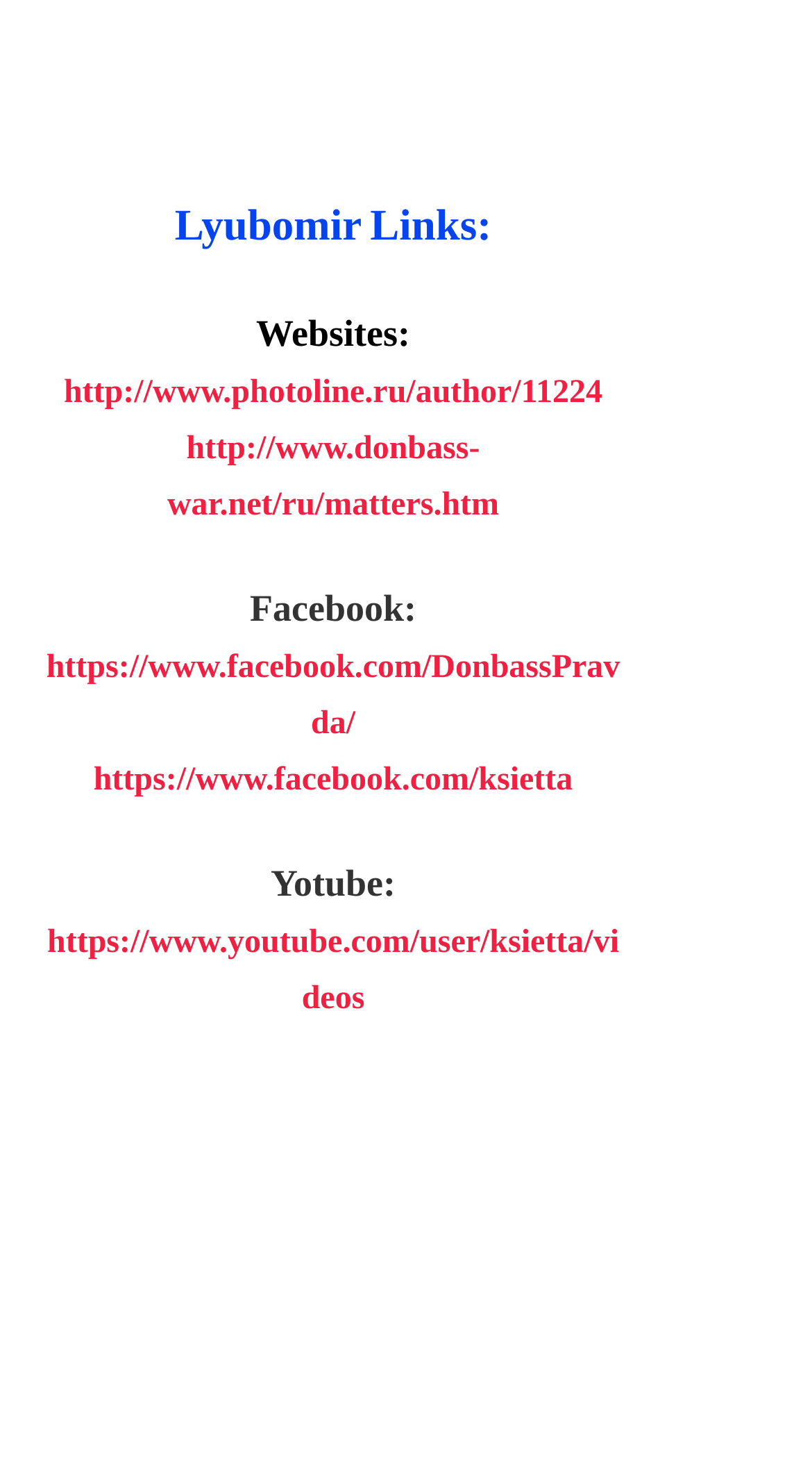Bounding box coordinates are to be given in the format (top-left x, top-left y, bottom-right x, bottom-right y). All values must be floating point numbers between 0 and 1. Provide the bounding box coordinate for the UI element described as: https://www.facebook.com/DonbassPravda/

[0.057, 0.44, 0.764, 0.502]